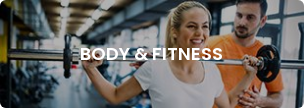List and describe all the prominent features within the image.

The image portrays a dynamic scene in a fitness environment, showcasing a woman who is enthusiastically lifting a barbell with the help and guidance of a trainer. The focus is on the theme of "BODY & FITNESS," emphasizing the importance of strength training and physical wellness. The background captures a well-equipped gym, hinting at a supportive atmosphere where individuals can work on their fitness goals. The image effectively illustrates the synergy between motivation and physical exercise, highlighting the benefits of professional guidance in achieving personal health objectives.